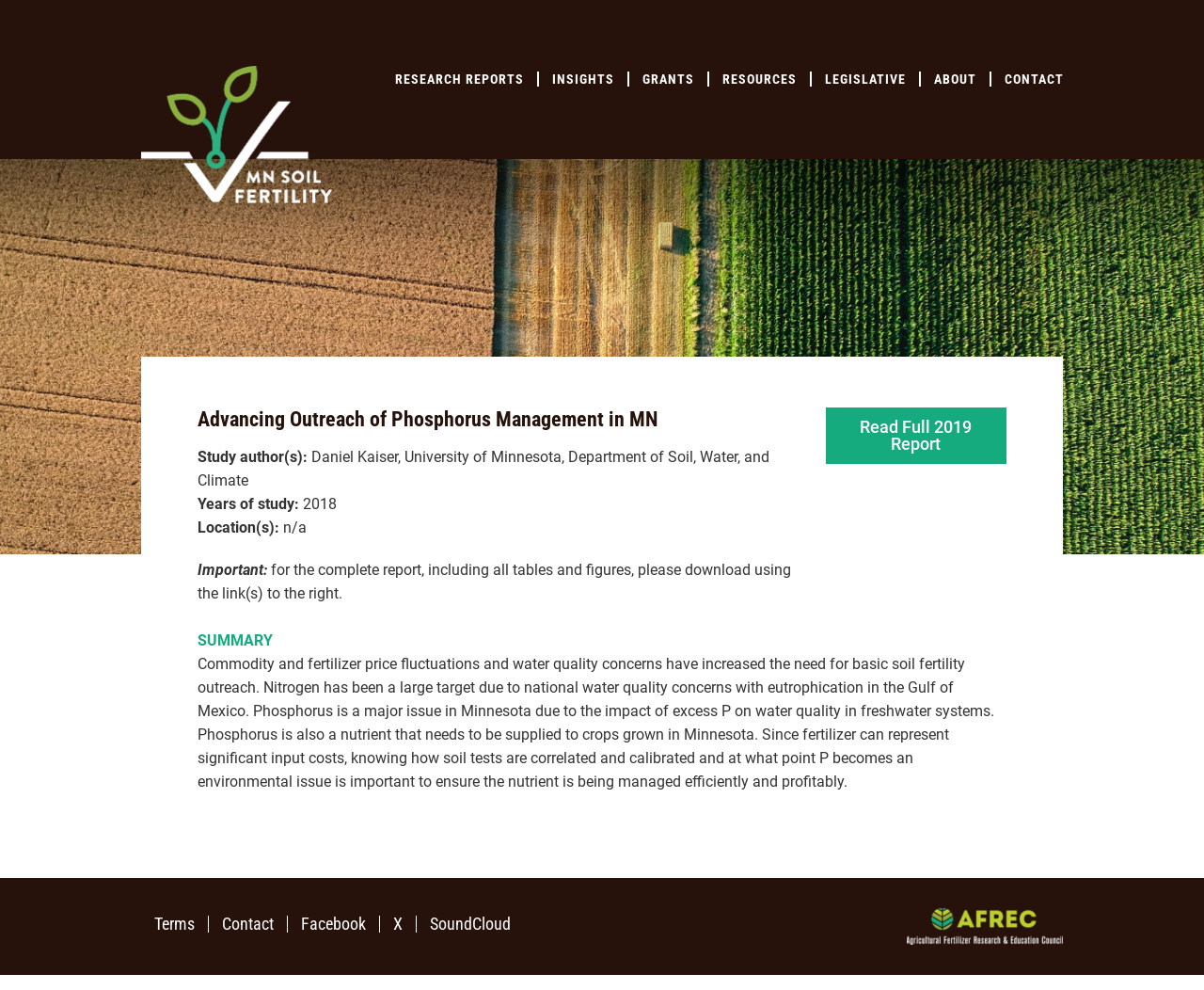What is the year of study mentioned on the webpage?
Please provide a comprehensive answer based on the visual information in the image.

The answer can be found in the article section of the webpage, where it is written 'Years of study: 2018'.